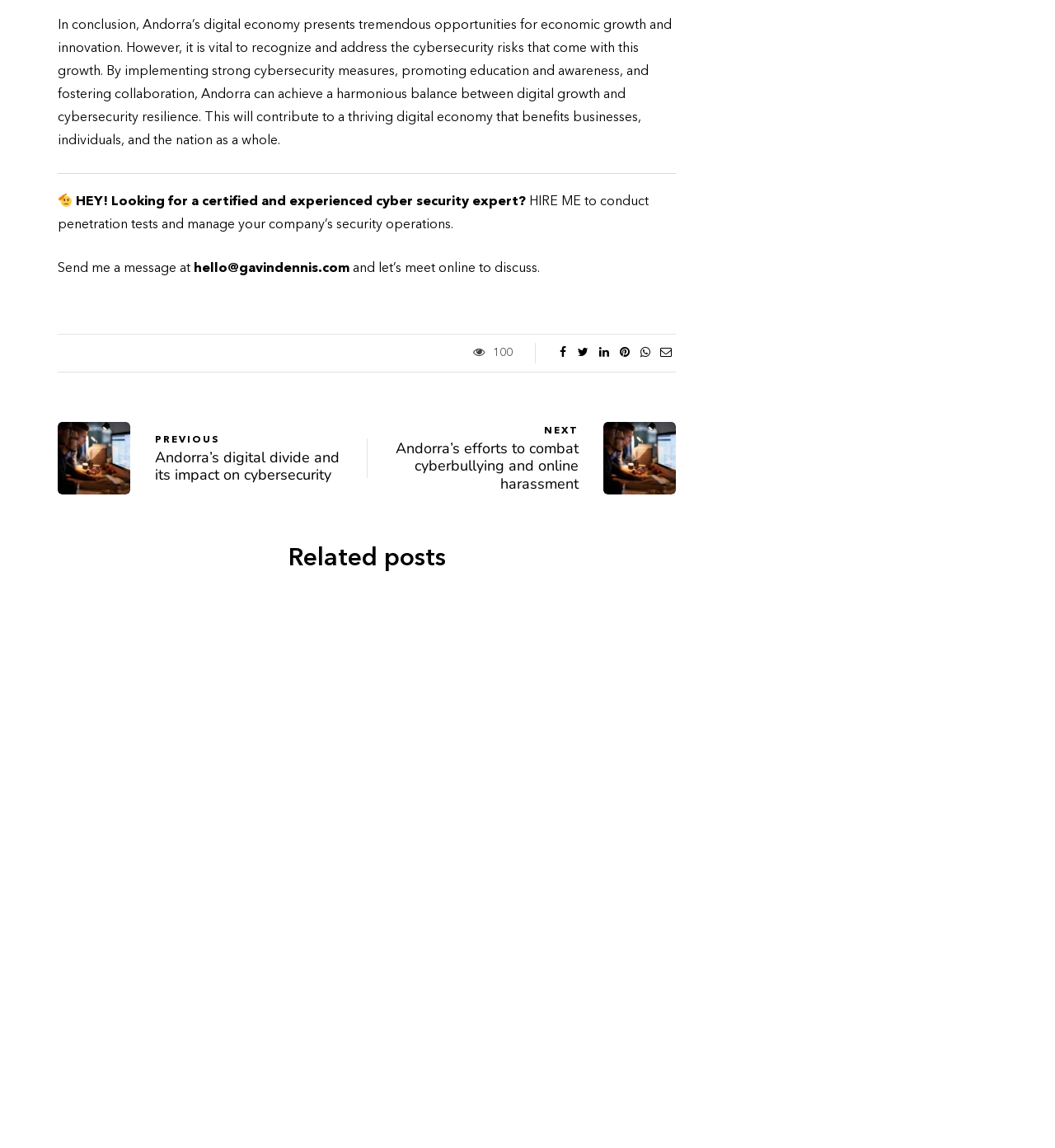What is the theme of the related posts?
Look at the image and respond with a one-word or short-phrase answer.

Cyber security